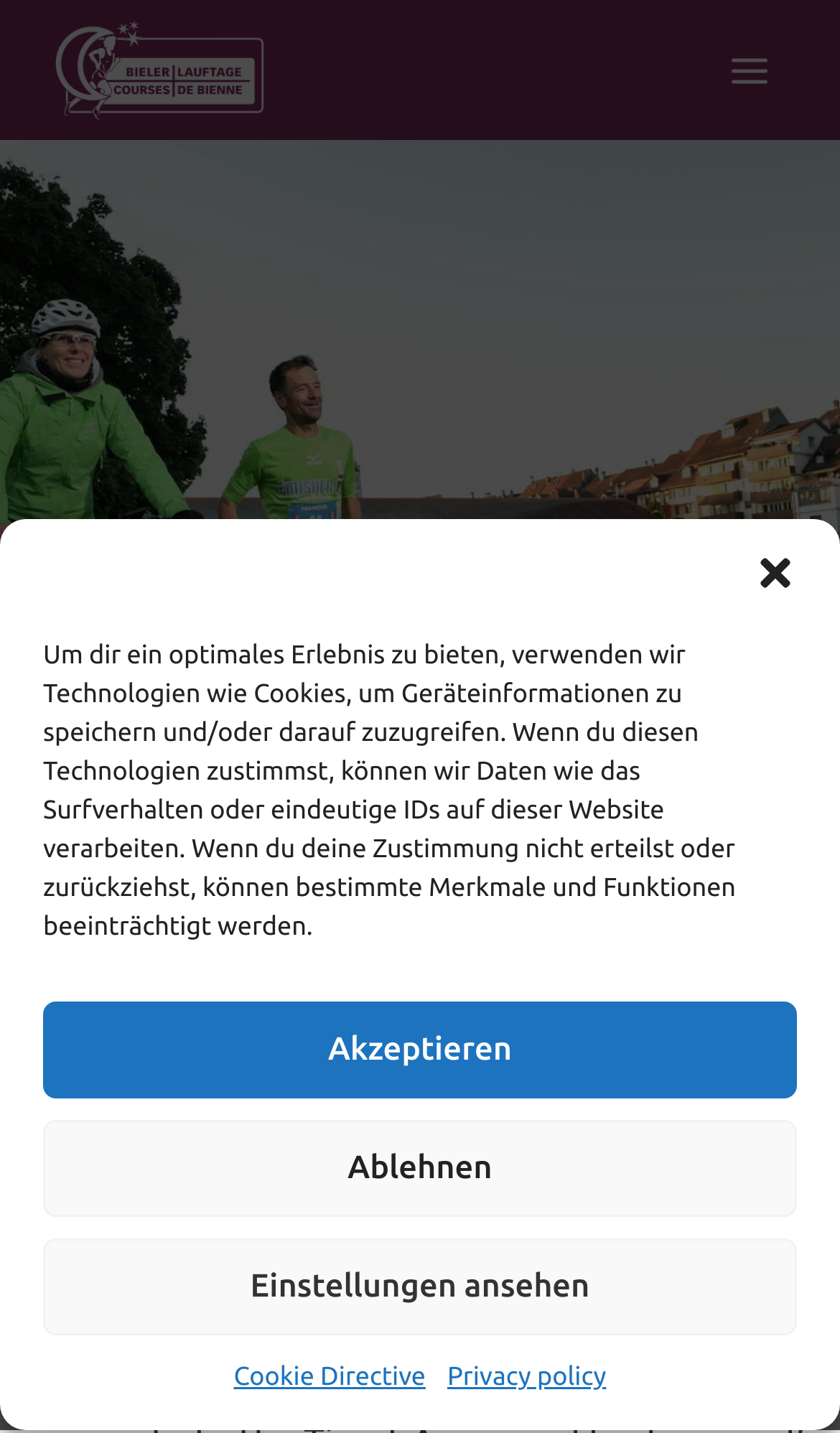How can users navigate the webpage?
Kindly give a detailed and elaborate answer to the question.

The button 'Open menu' is located at the top right corner of the webpage, which suggests that users can navigate the webpage by clicking on this button to expand the menu.